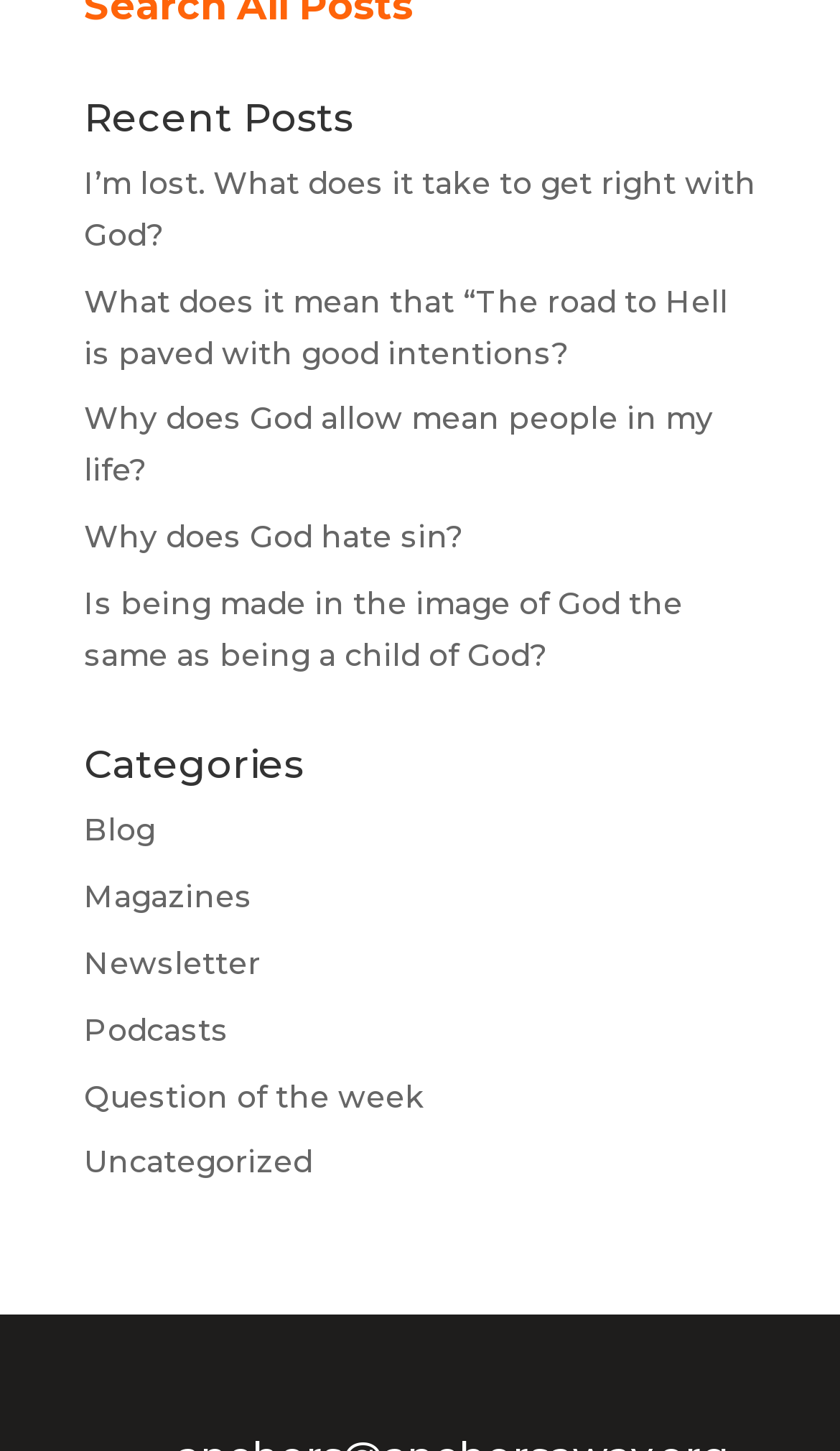Provide the bounding box coordinates of the HTML element described as: "简体中文". The bounding box coordinates should be four float numbers between 0 and 1, i.e., [left, top, right, bottom].

None